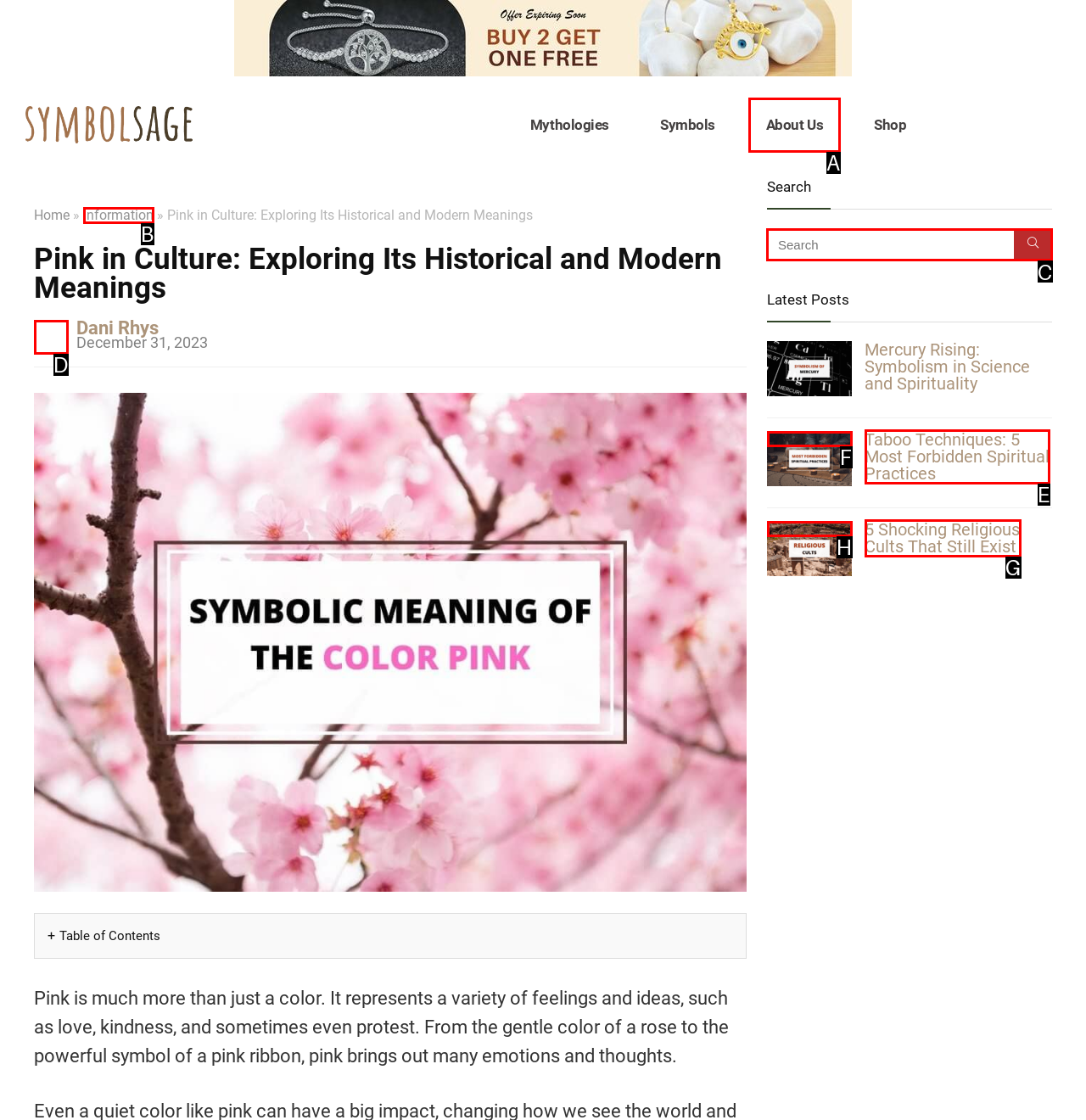Determine which UI element I need to click to achieve the following task: Read previous article Provide your answer as the letter of the selected option.

None